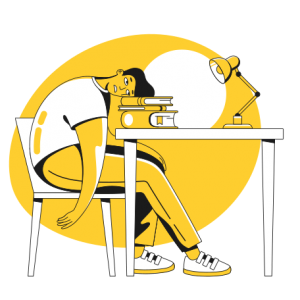Refer to the screenshot and give an in-depth answer to this question: What is the color of the background?

The caption explicitly states that the background of the image is vibrant yellow, which contrasts sharply with the monochromatic tones of the character. This contrast highlights the person's stressed expression and adds to the overall emotional tone of the image.